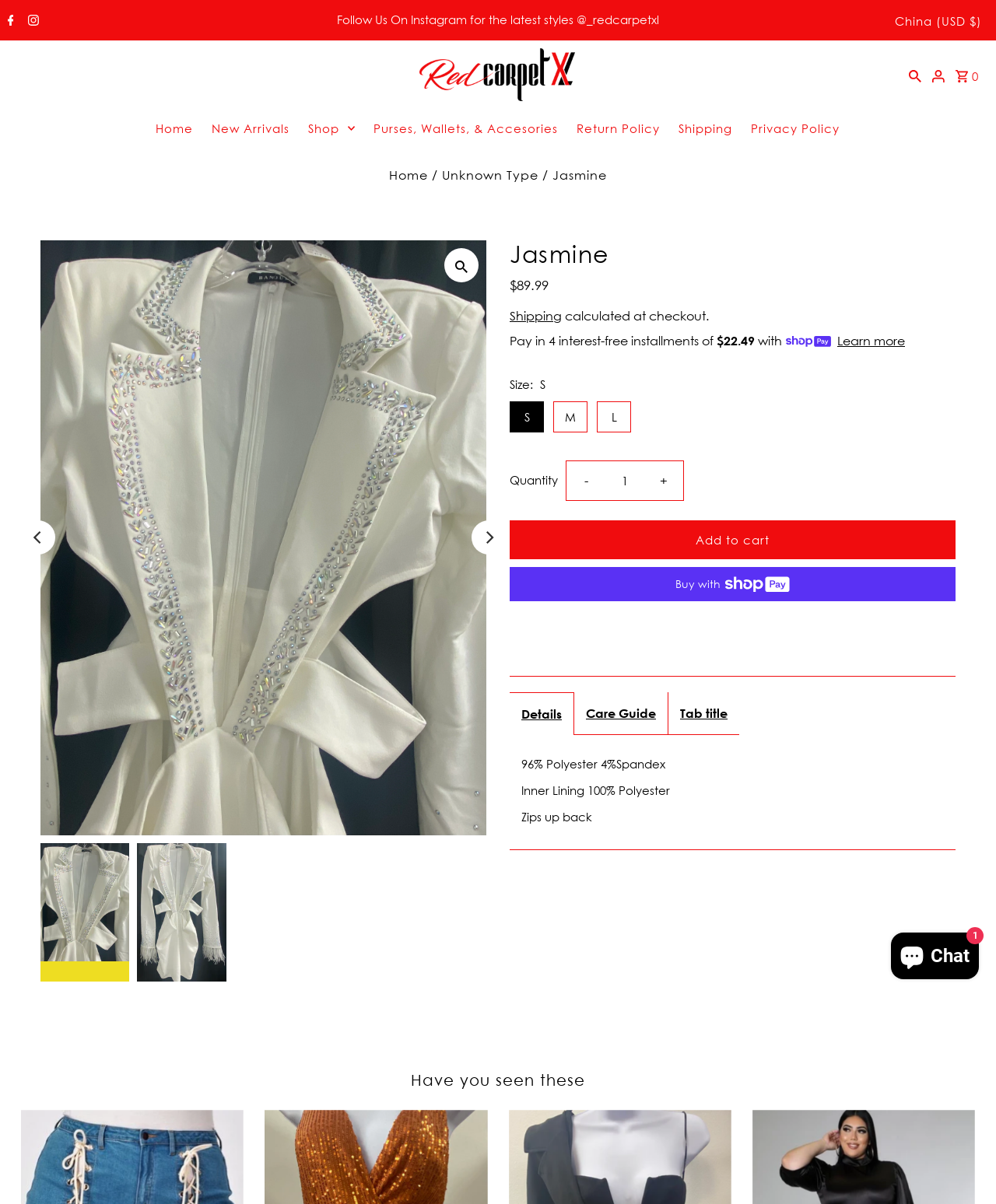What is the name of the payment option with the logo?
Refer to the image and provide a detailed answer to the question.

I found the payment option with the logo next to the text 'Pay in 4 interest-free installments of $22.49'. This suggests that the payment option is called Shop Pay.